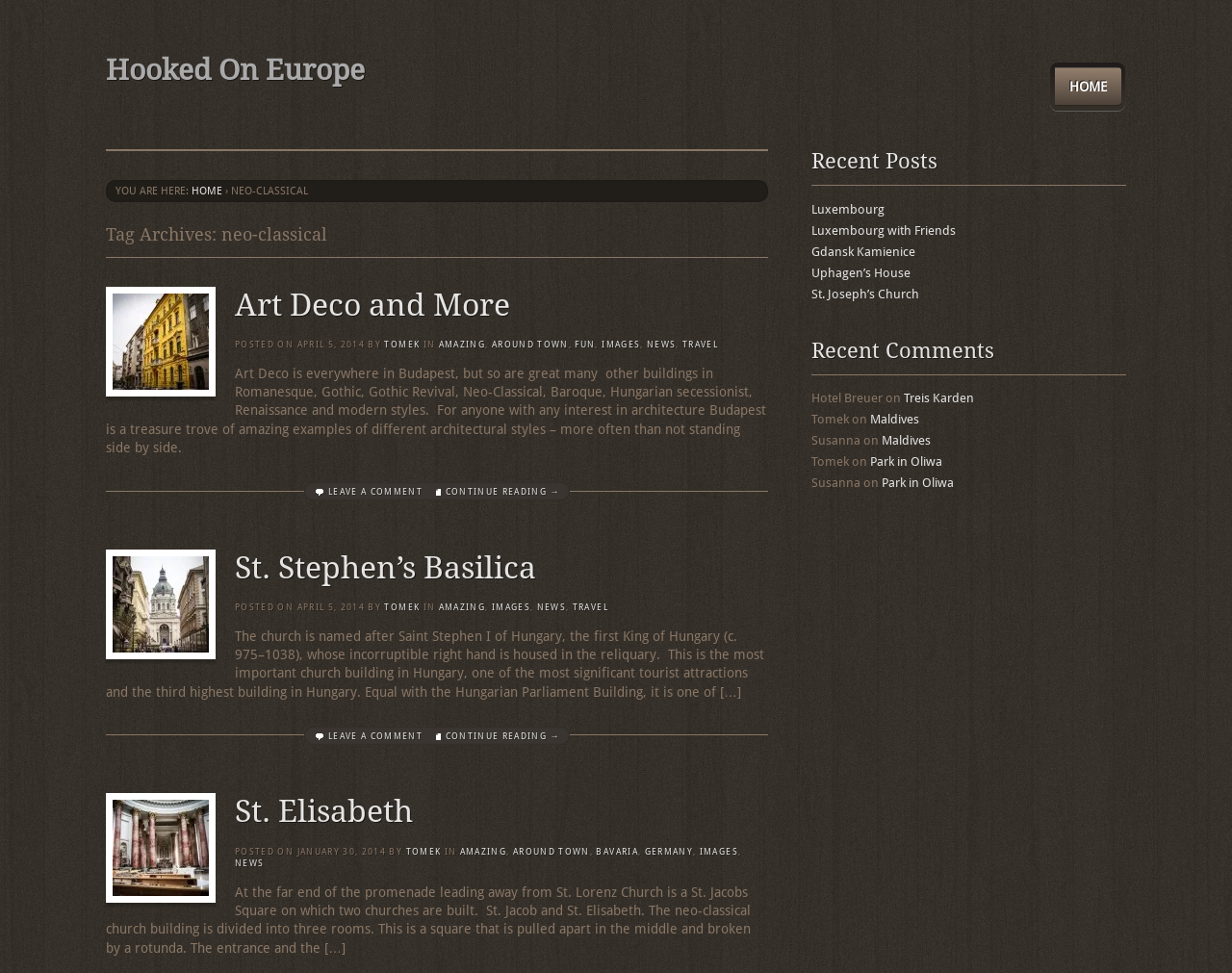Please identify the bounding box coordinates of the region to click in order to complete the given instruction: "click HOME". The coordinates should be four float numbers between 0 and 1, i.e., [left, top, right, bottom].

[0.856, 0.069, 0.91, 0.109]